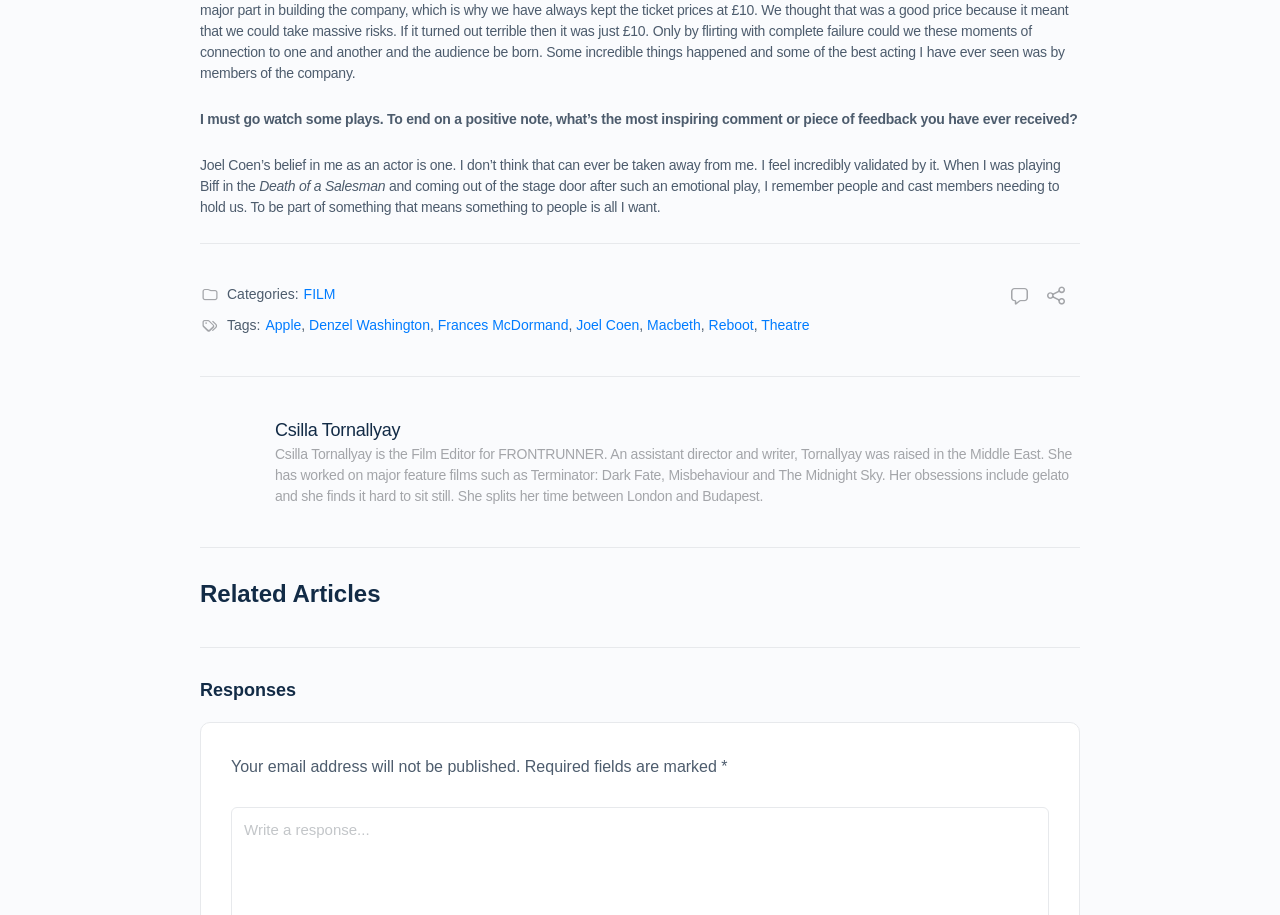Please examine the image and answer the question with a detailed explanation:
What is the name of the director mentioned in the article?

The answer can be found in the link element with the text 'Joel Coen' which is listed under the 'Tags:' section of the webpage.